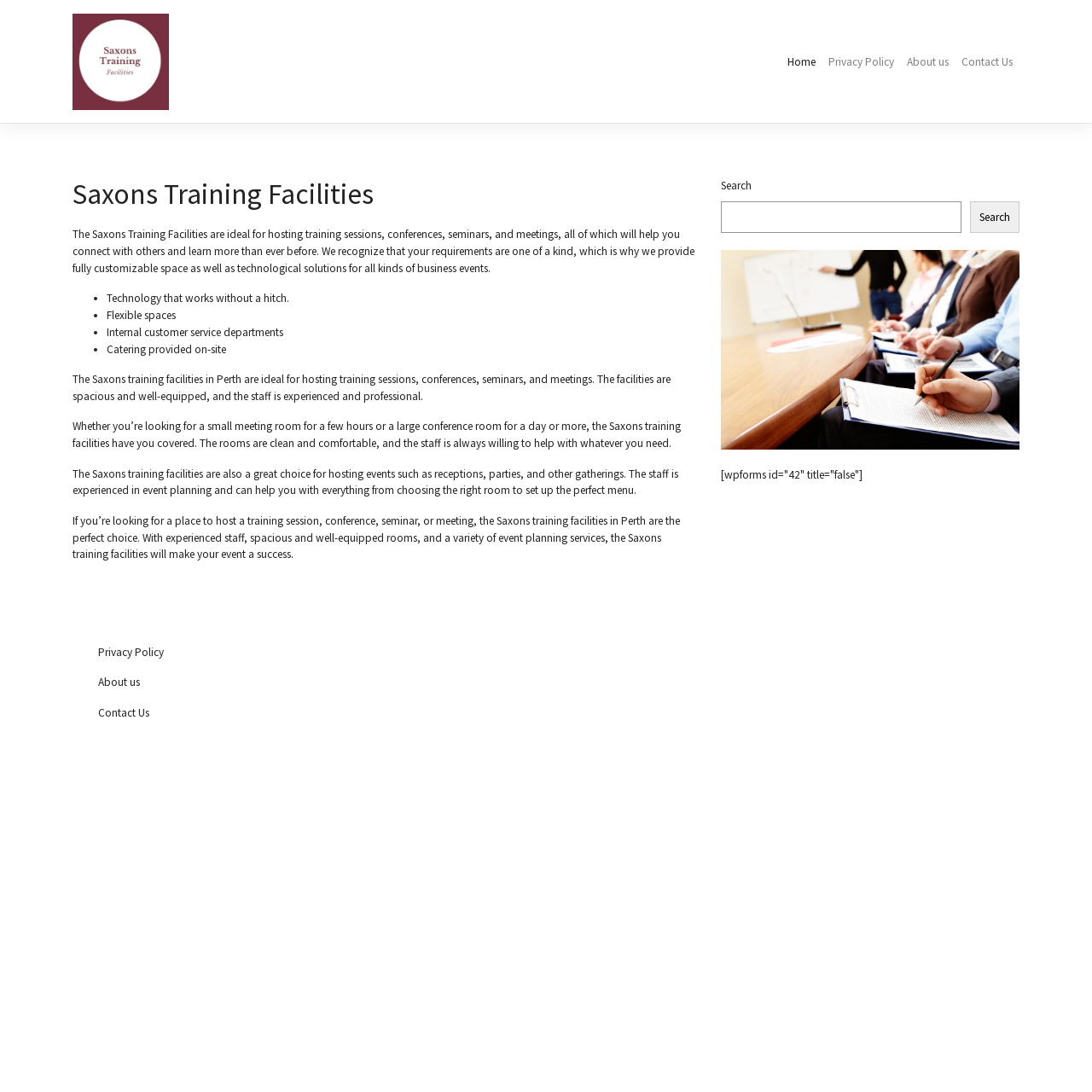Please pinpoint the bounding box coordinates for the region I should click to adhere to this instruction: "Learn about 'How to Remove Black Mould'".

[0.965, 0.4, 1.0, 0.476]